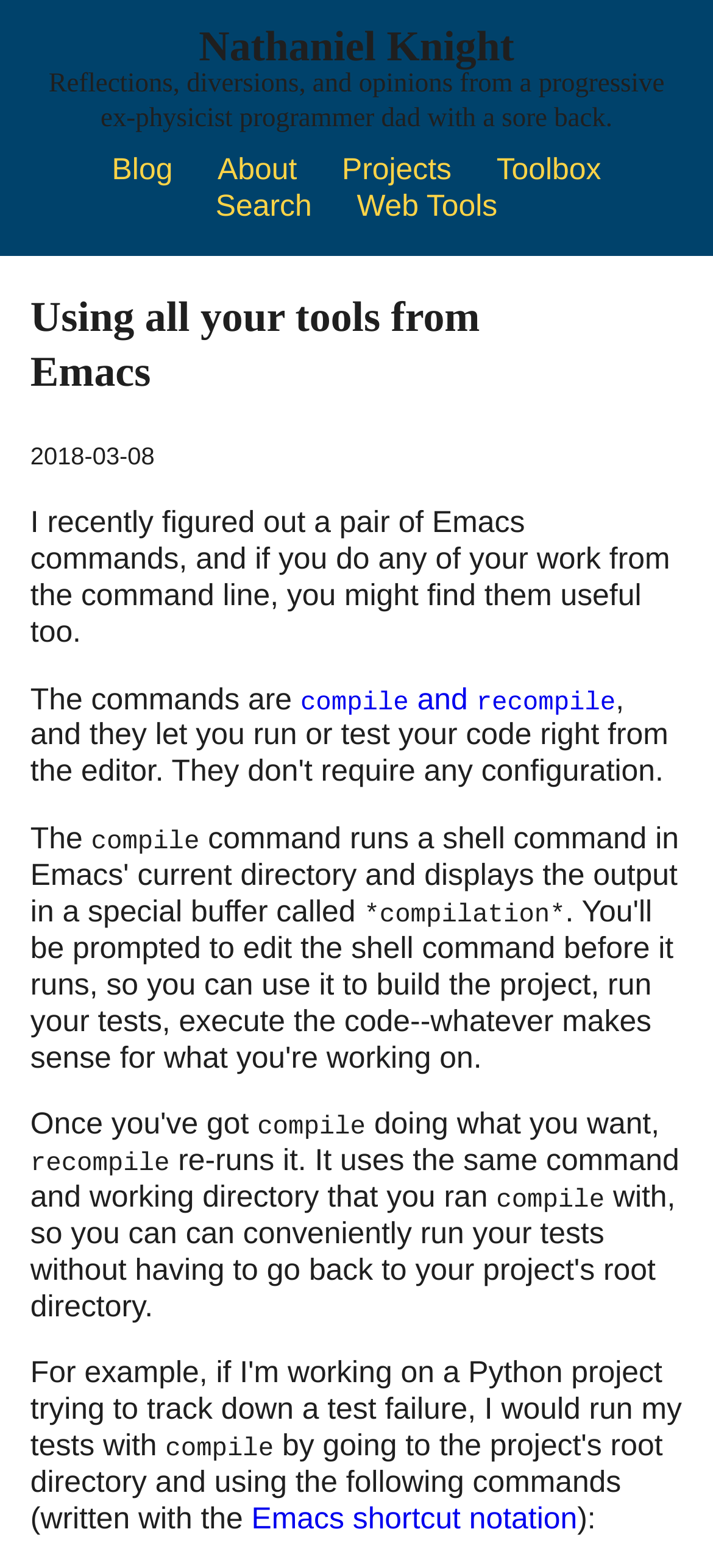Determine the bounding box coordinates for the UI element matching this description: "Web Tools".

[0.488, 0.114, 0.71, 0.148]